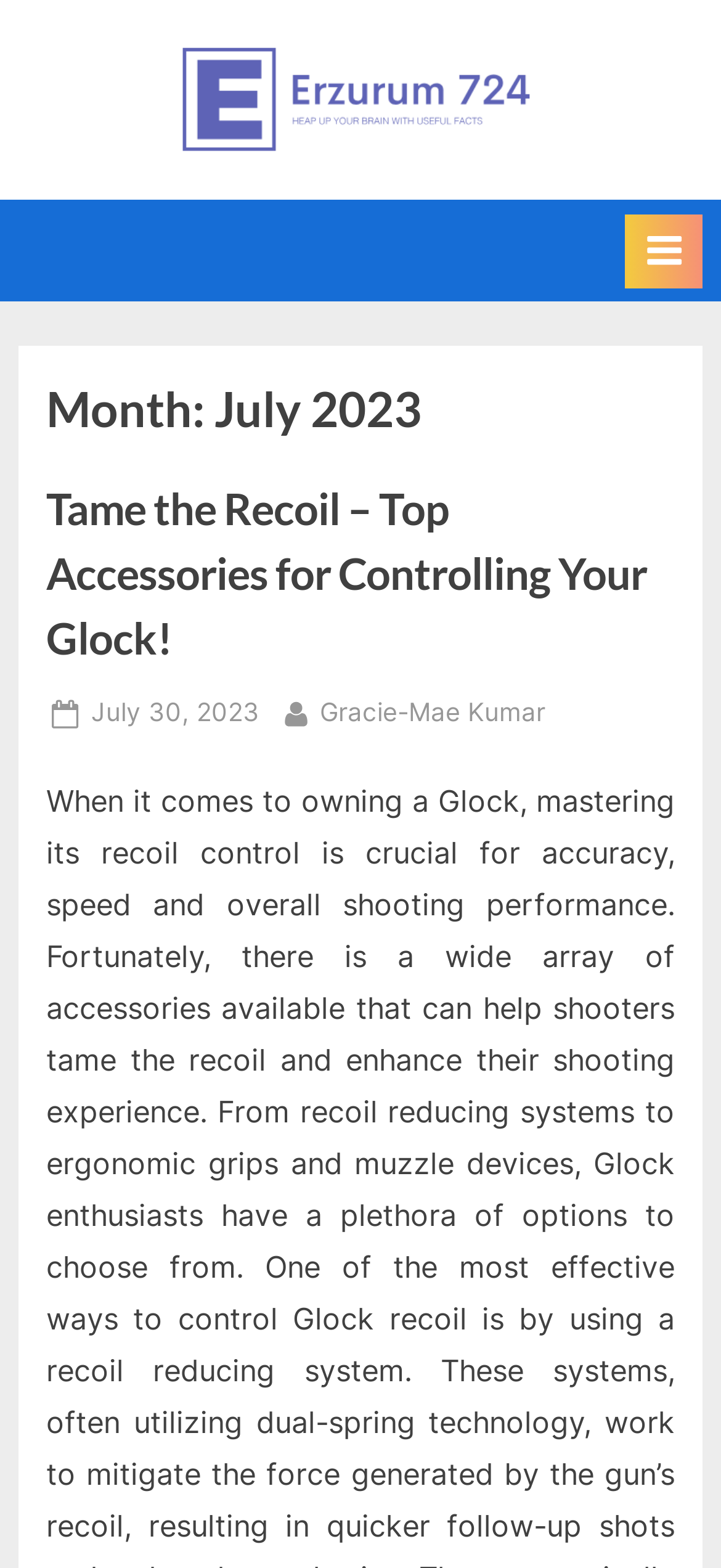Locate the bounding box of the UI element described in the following text: "parent_node: Erzurum 724".

[0.224, 0.019, 0.776, 0.108]